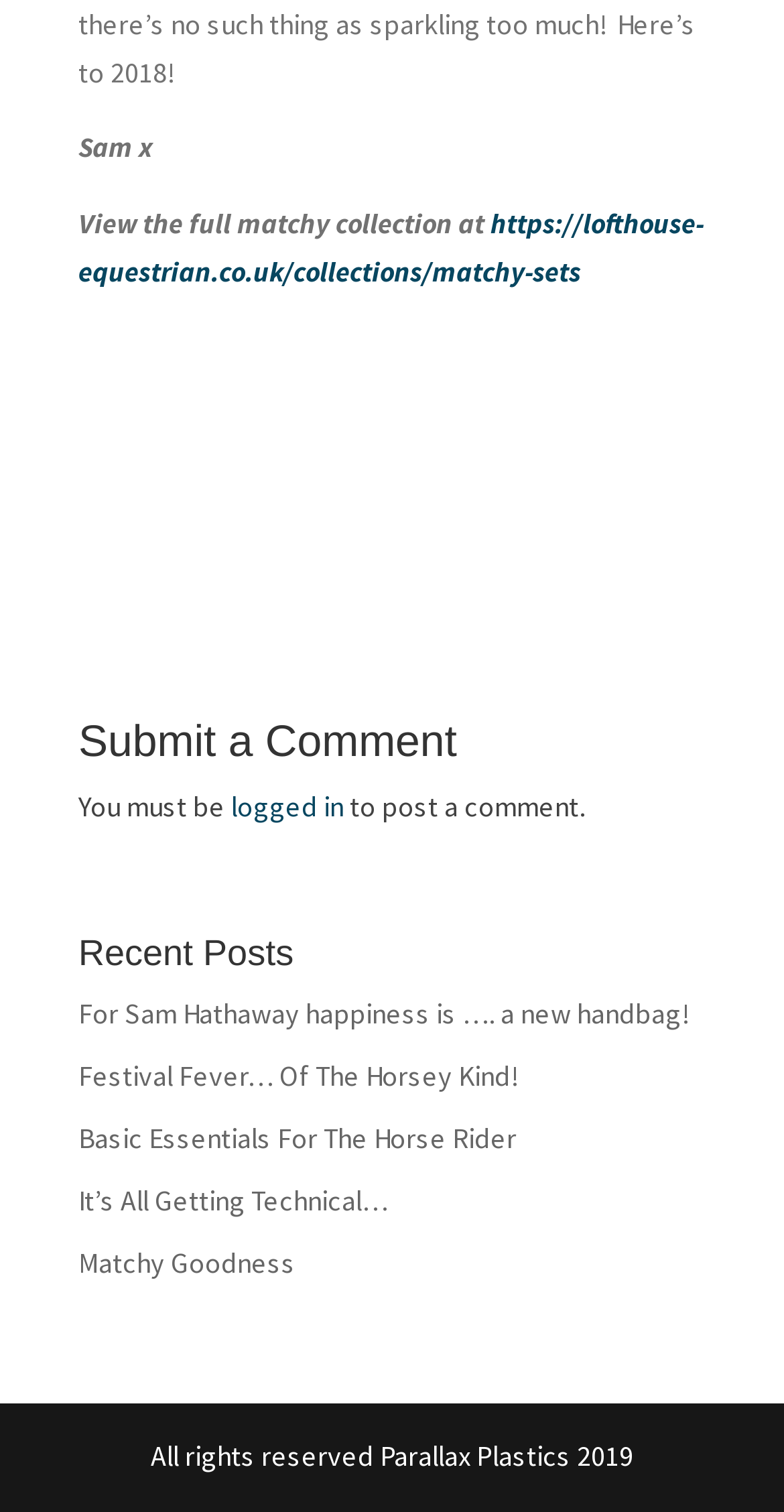What is the theme of the blog posts?
Using the screenshot, give a one-word or short phrase answer.

Horse riding